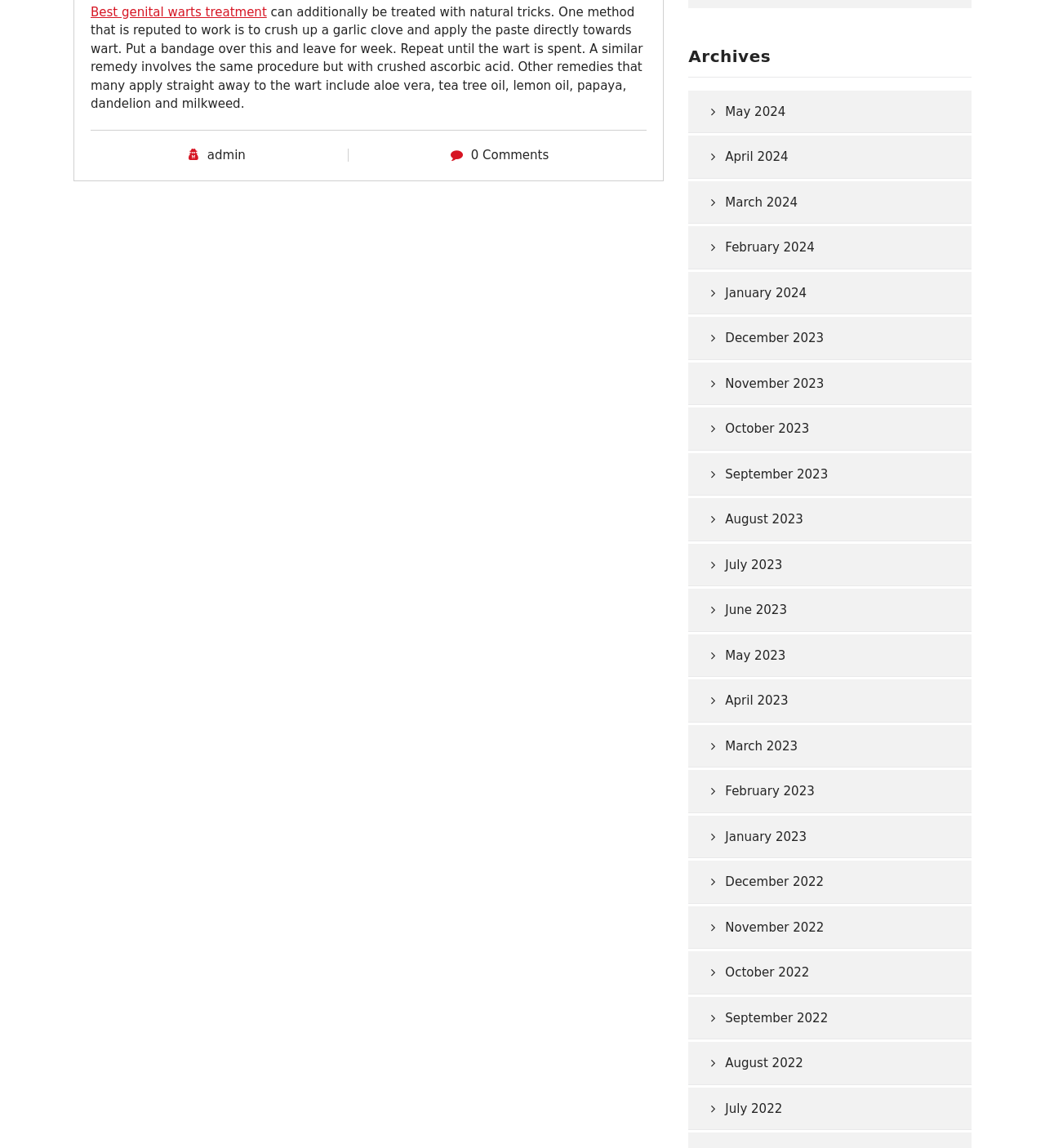Given the element description admin, predict the bounding box coordinates for the UI element in the webpage screenshot. The format should be (top-left x, top-left y, bottom-right x, bottom-right y), and the values should be between 0 and 1.

[0.198, 0.128, 0.235, 0.141]